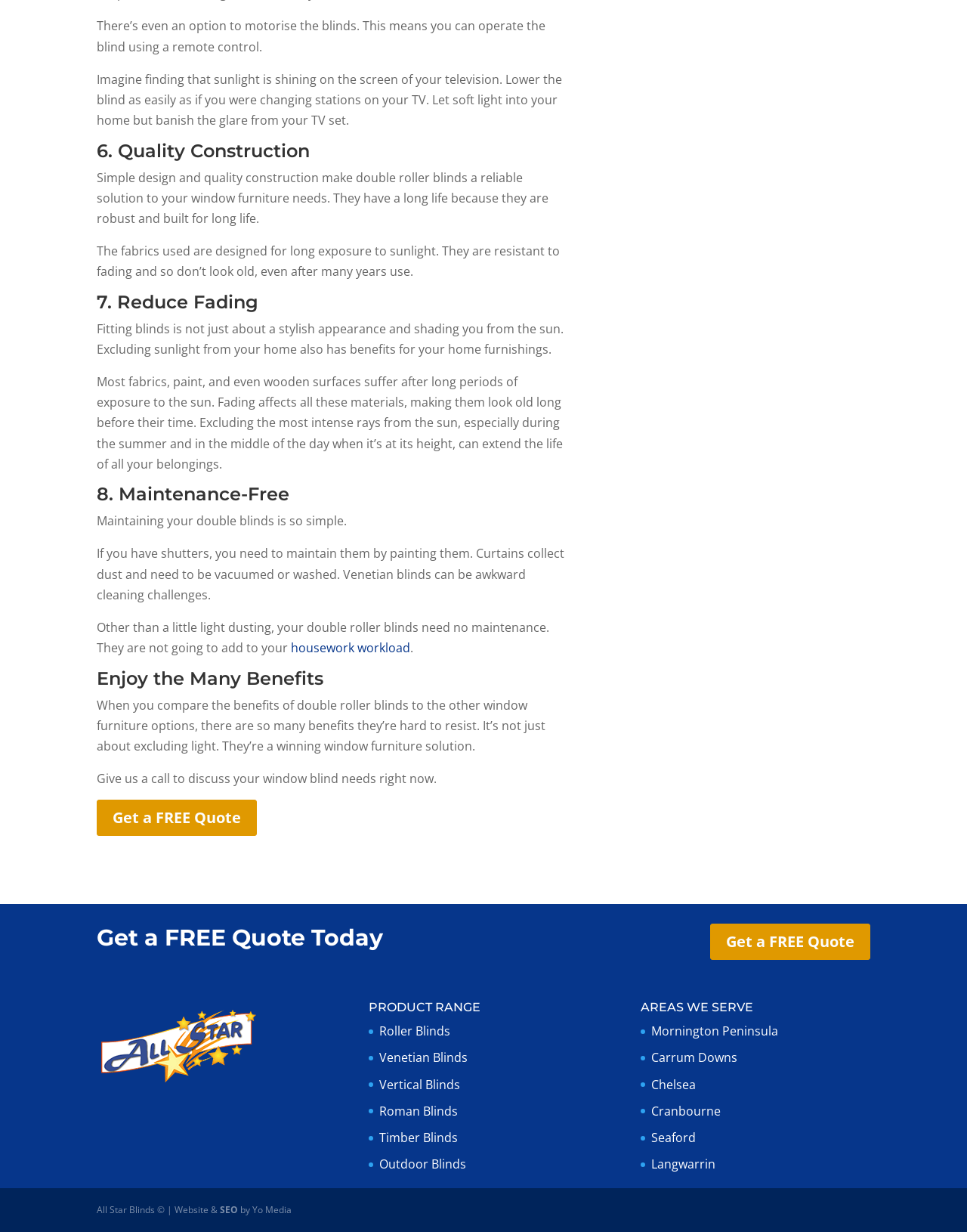Select the bounding box coordinates of the element I need to click to carry out the following instruction: "Contact us for window blind needs".

[0.1, 0.625, 0.452, 0.639]